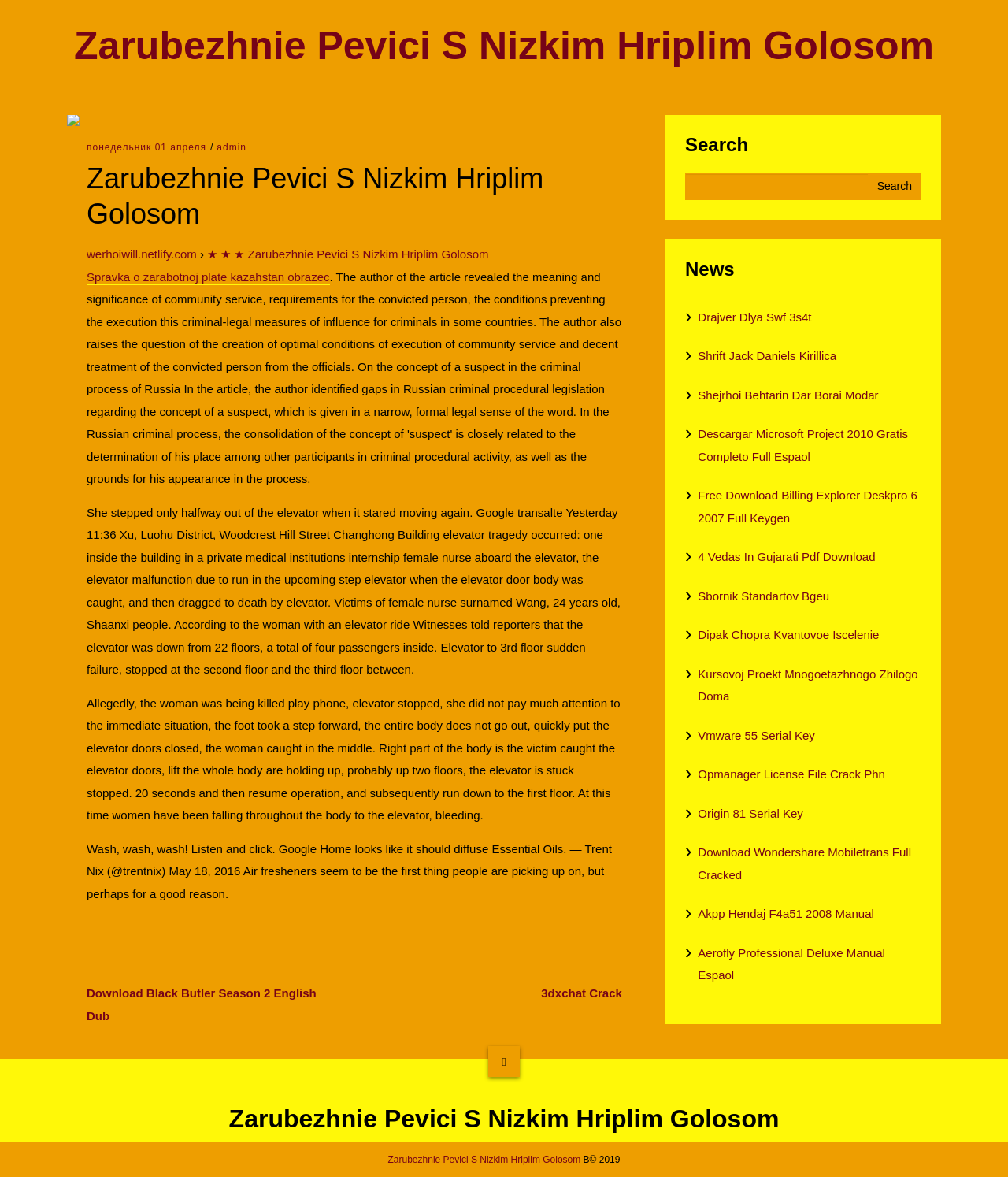Please identify the bounding box coordinates of the clickable element to fulfill the following instruction: "Search for something". The coordinates should be four float numbers between 0 and 1, i.e., [left, top, right, bottom].

[0.68, 0.148, 0.914, 0.17]